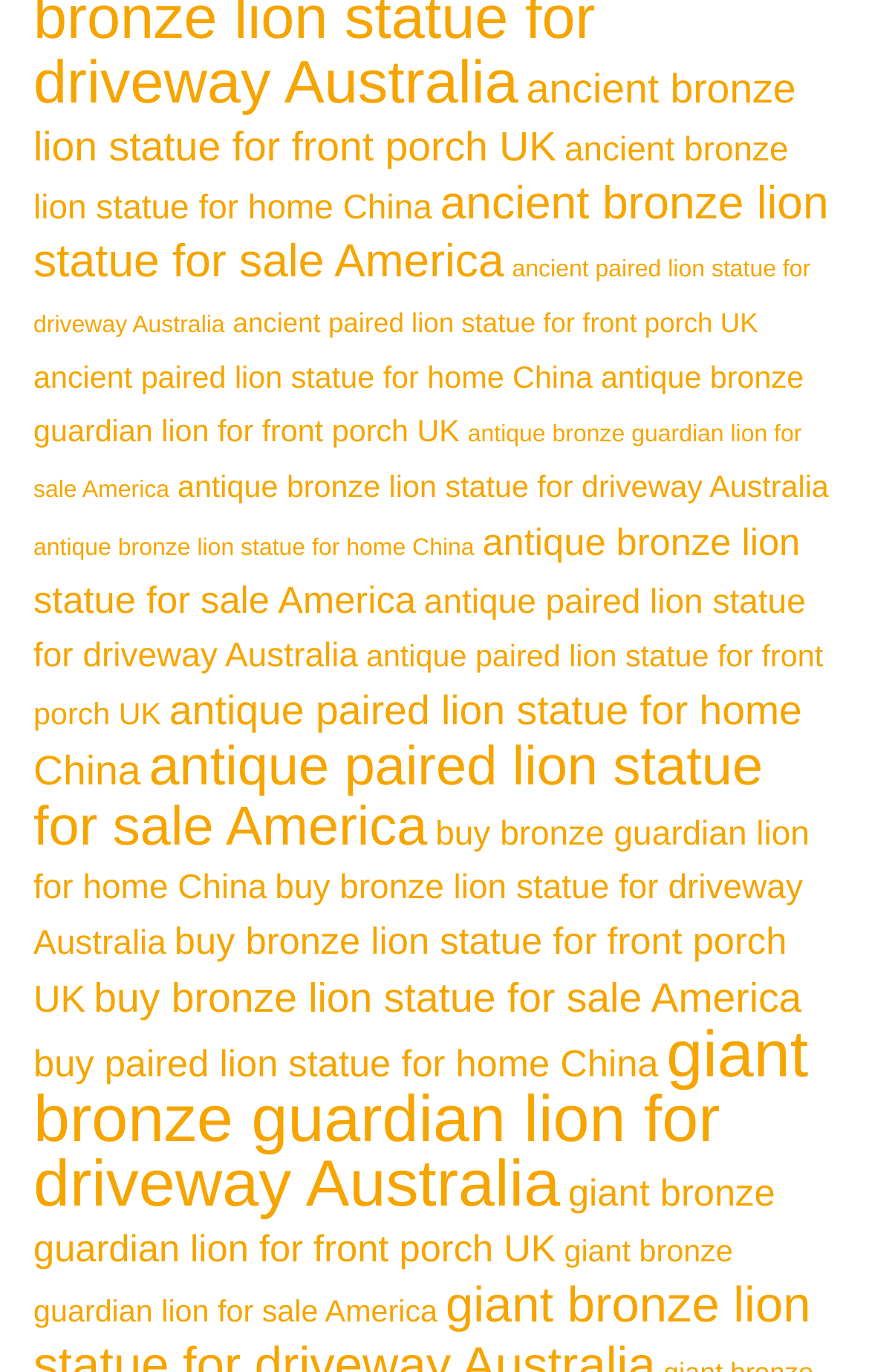Specify the bounding box coordinates for the region that must be clicked to perform the given instruction: "click ancient bronze lion statue for front porch UK".

[0.038, 0.047, 0.916, 0.124]